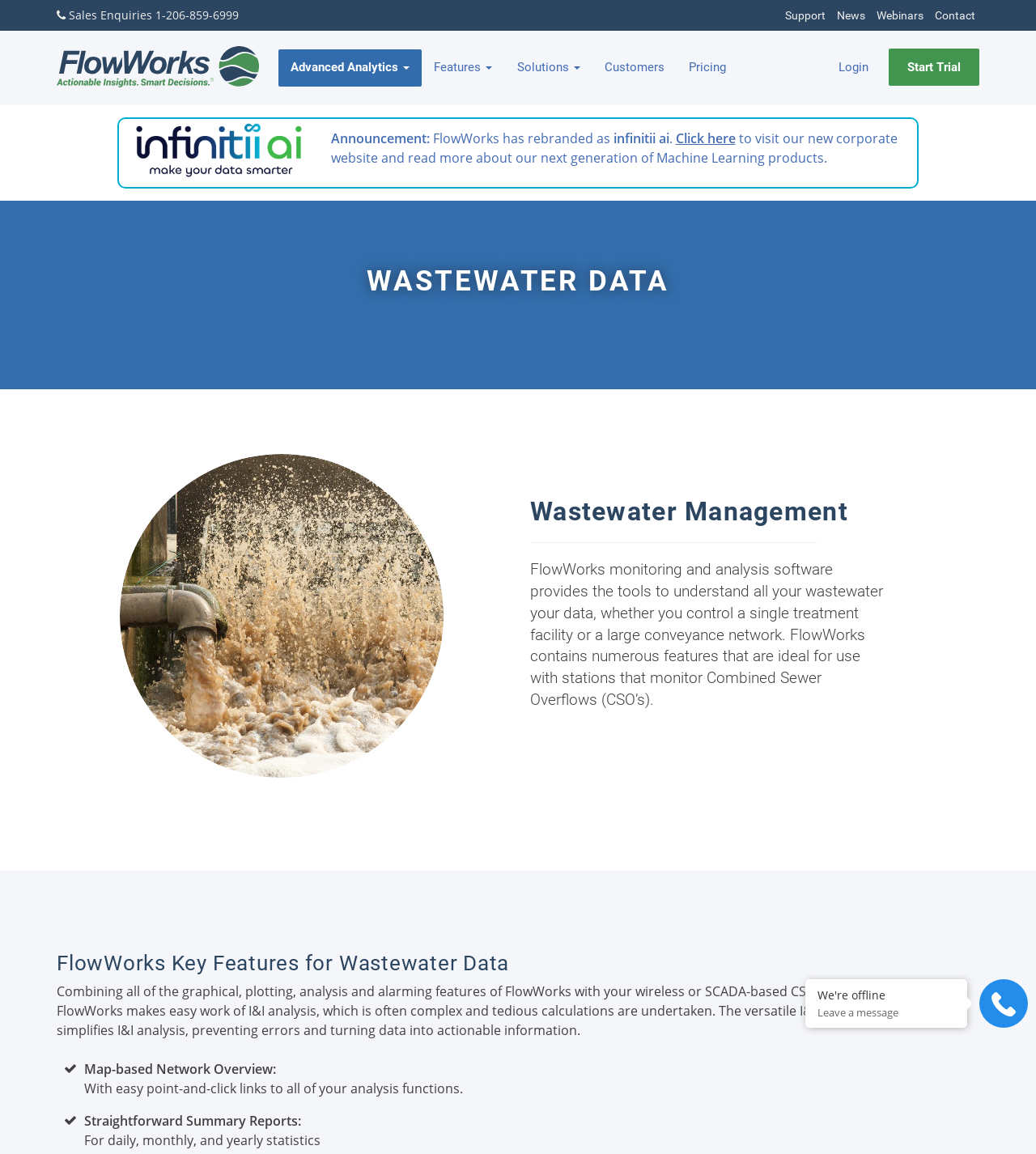Please examine the image and provide a detailed answer to the question: What is the purpose of FlowWorks software?

According to the webpage, FlowWorks software is used for wastewater management, as stated in the text 'FlowWorks monitoring and analysis software provides the tools to understand all your wastewater data...' and 'FlowWorks contains numerous features that are ideal for use with stations that monitor Combined Sewer Overflows (CSO’s).'.